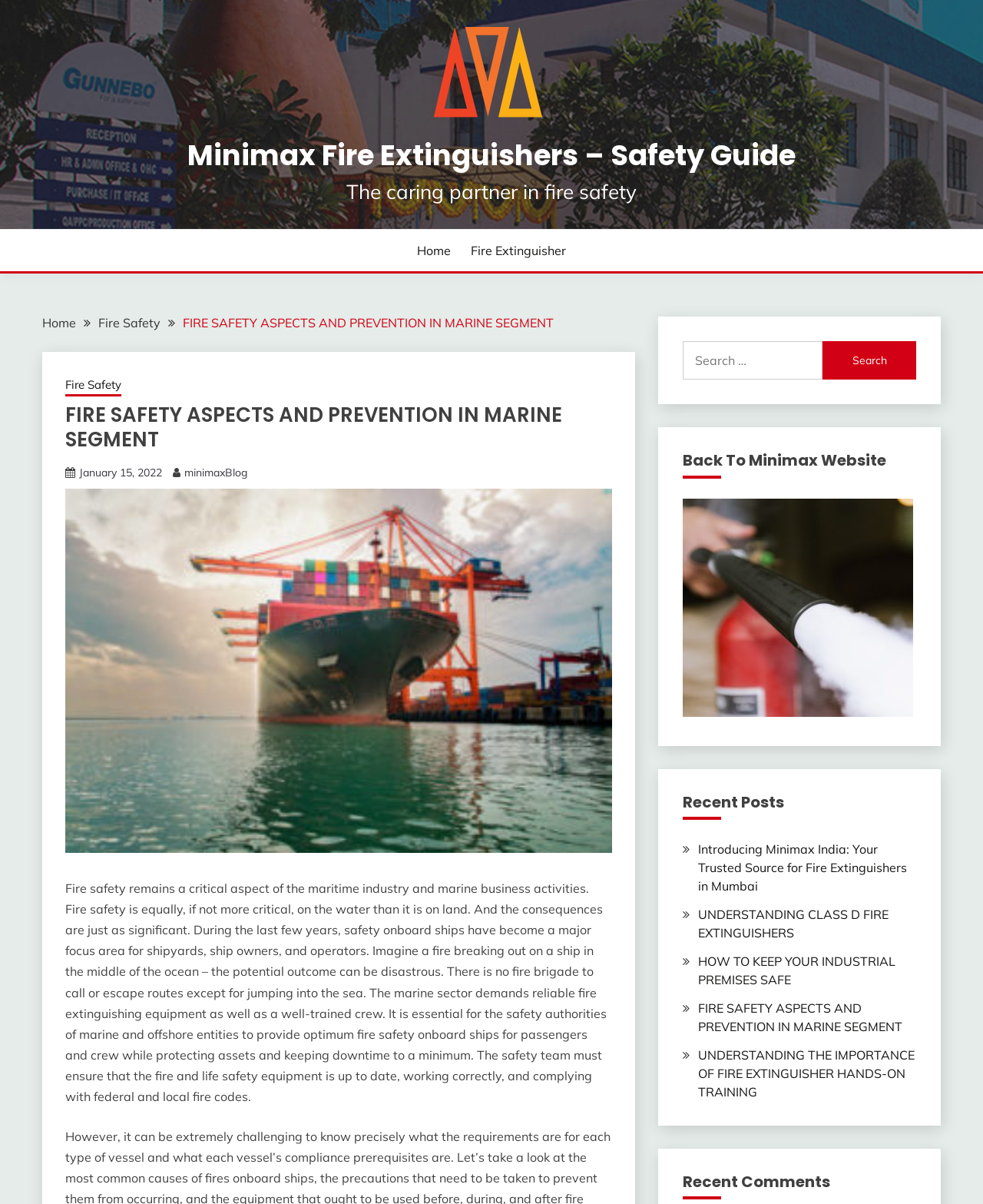Create a detailed description of the webpage's content and layout.

This webpage is about fire safety aspects and prevention in the marine segment. At the top, there is a logo with the text "Minimax Fire Extinguishers – Safety Guide" and an image of the same. Below the logo, there is a navigation menu with links to "Home" and "Fire Extinguisher". 

To the right of the navigation menu, there is a heading that reads "The caring partner in fire safety". Below this heading, there is a breadcrumb navigation with links to "Home", "Fire Safety", and the current page "FIRE SAFETY ASPECTS AND PREVENTION IN MARINE SEGMENT". 

The main content of the page is a long paragraph of text that discusses the importance of fire safety in the maritime industry. The text explains that fire safety is critical on the water and that the consequences of a fire on a ship can be disastrous. It also highlights the need for reliable fire extinguishing equipment and well-trained crew.

To the right of the main content, there is a search bar with a search button. Below the search bar, there are several headings and links. The first heading is "Back To Minimax Website" with a link below it. The next heading is "Recent Posts" with four links to different articles, including the current page. The final heading is "Recent Comments".

At the bottom right of the page, there is a small icon with a link.